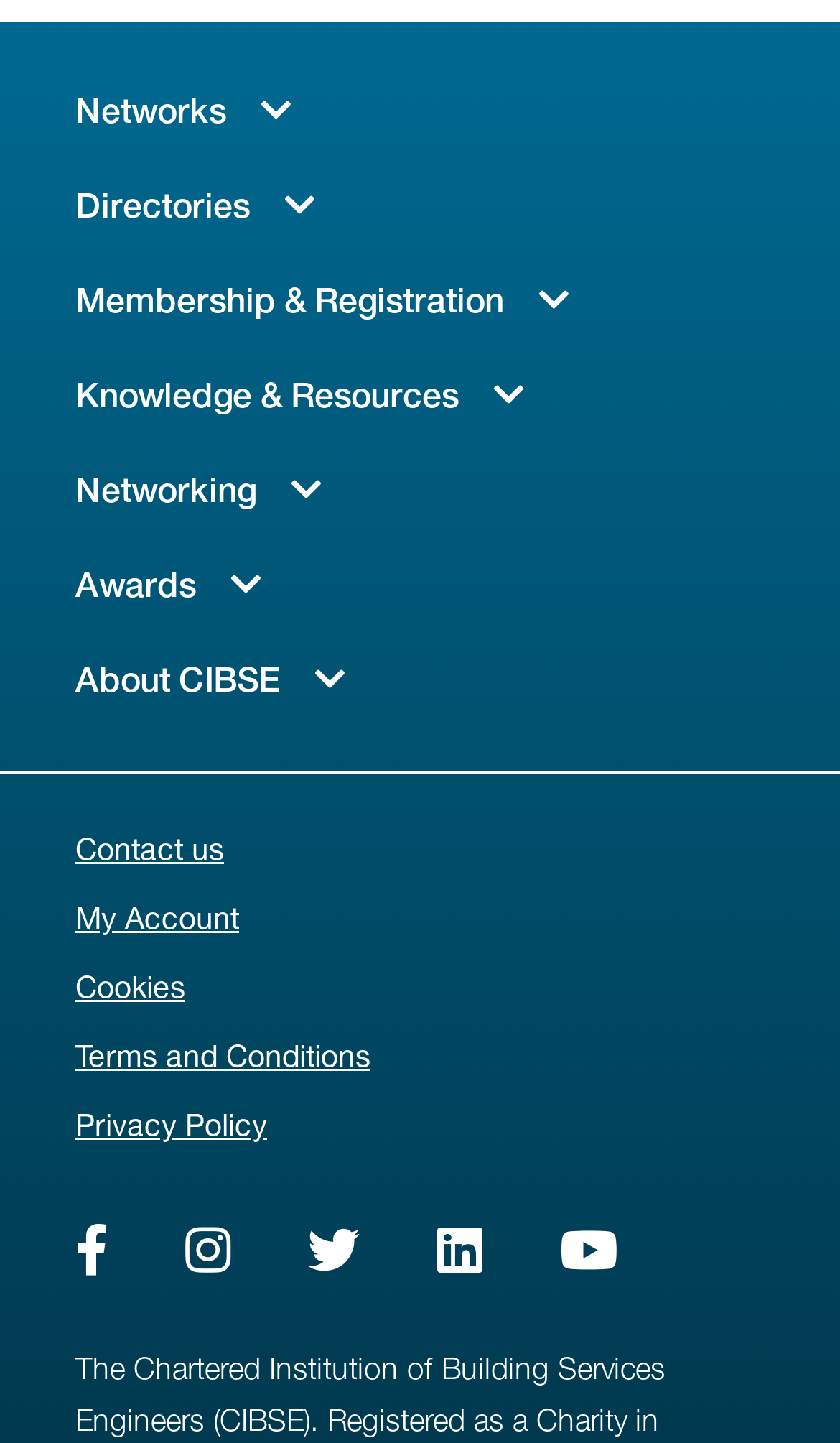Identify the bounding box for the UI element that is described as follows: "parent_node: Awards title="Show navigation items"".

[0.233, 0.373, 0.351, 0.439]